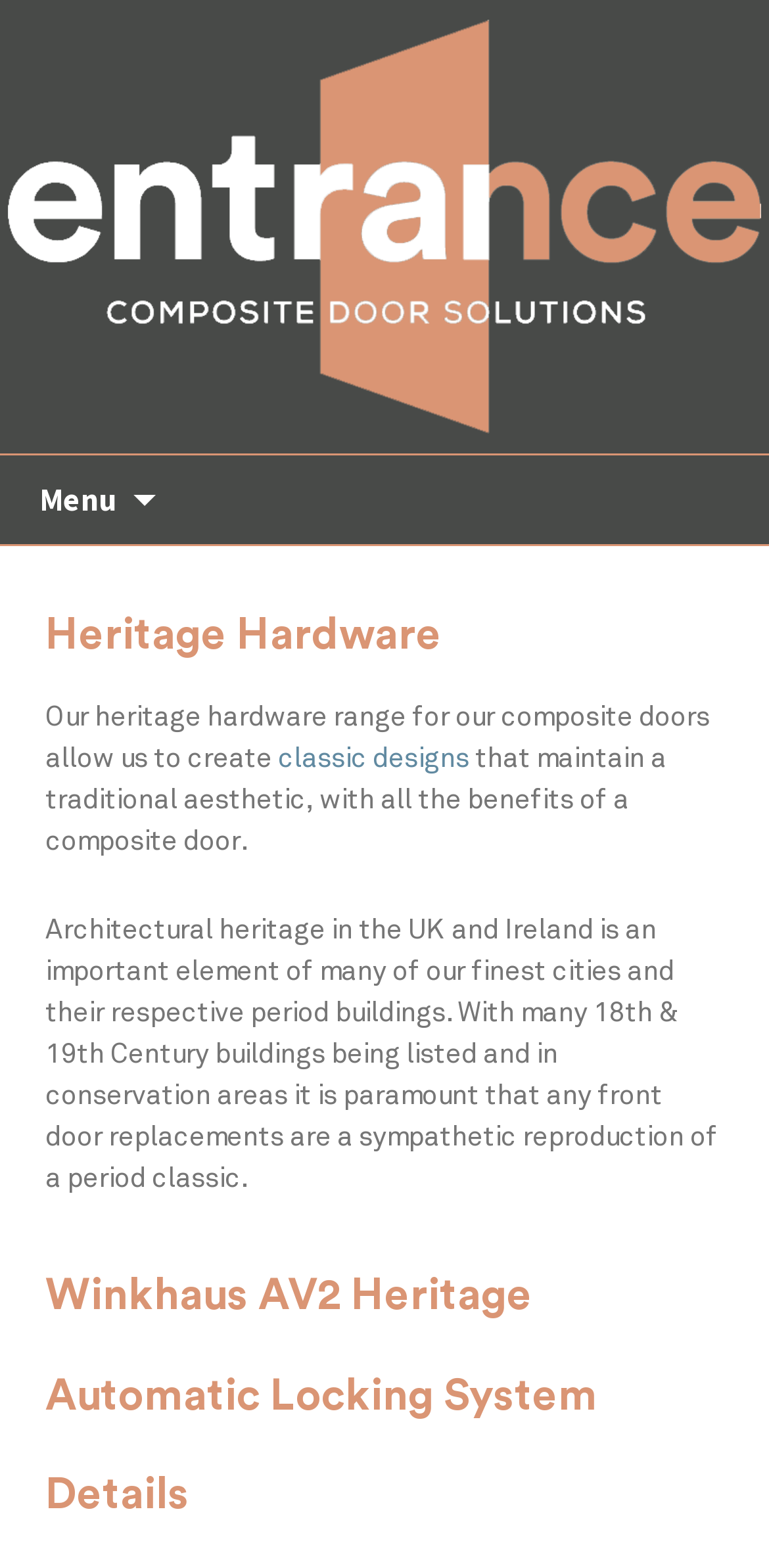Respond to the question below with a concise word or phrase:
What type of aesthetic do the composite doors maintain?

Traditional